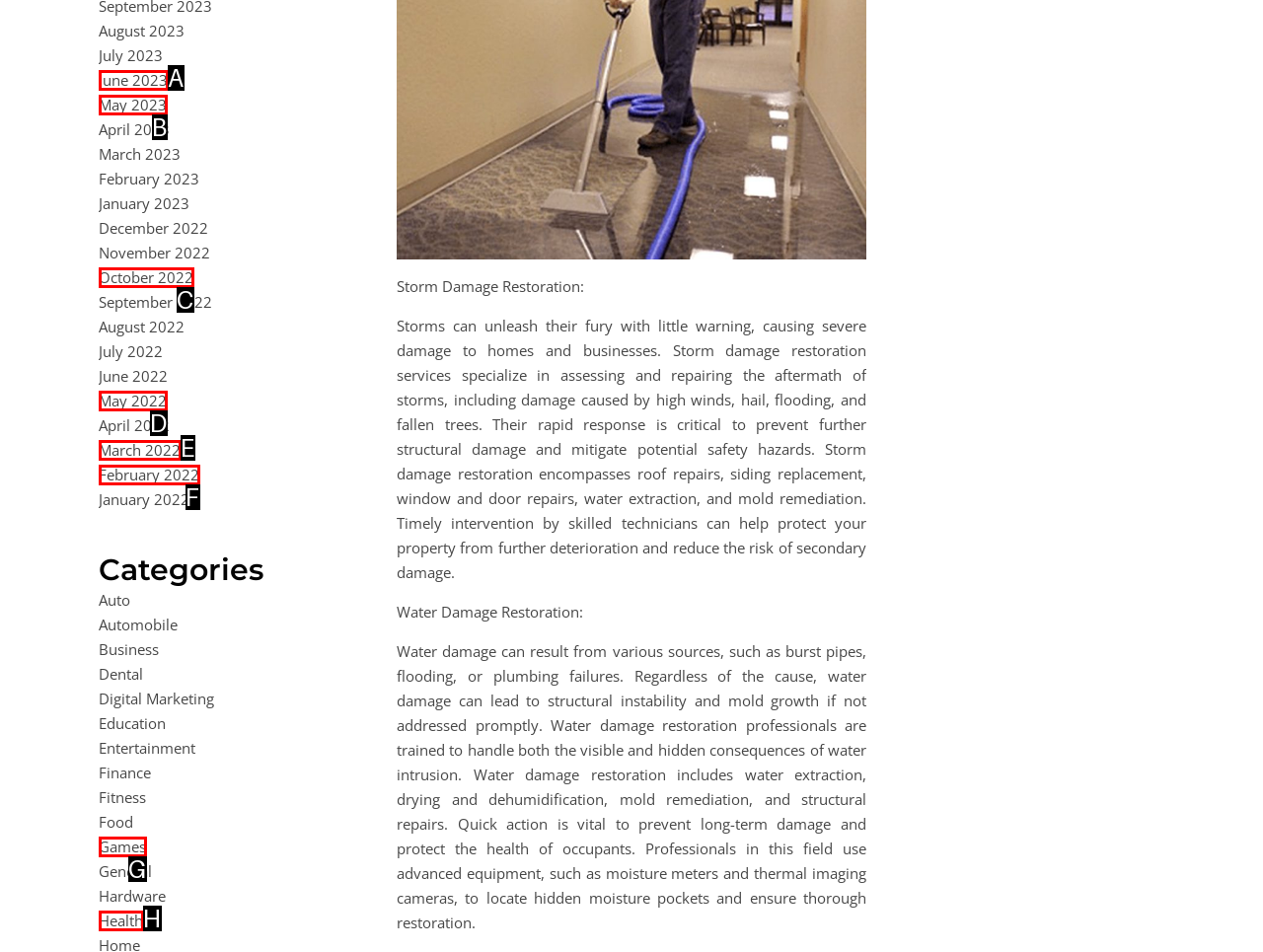Select the HTML element that matches the description: Health. Provide the letter of the chosen option as your answer.

H